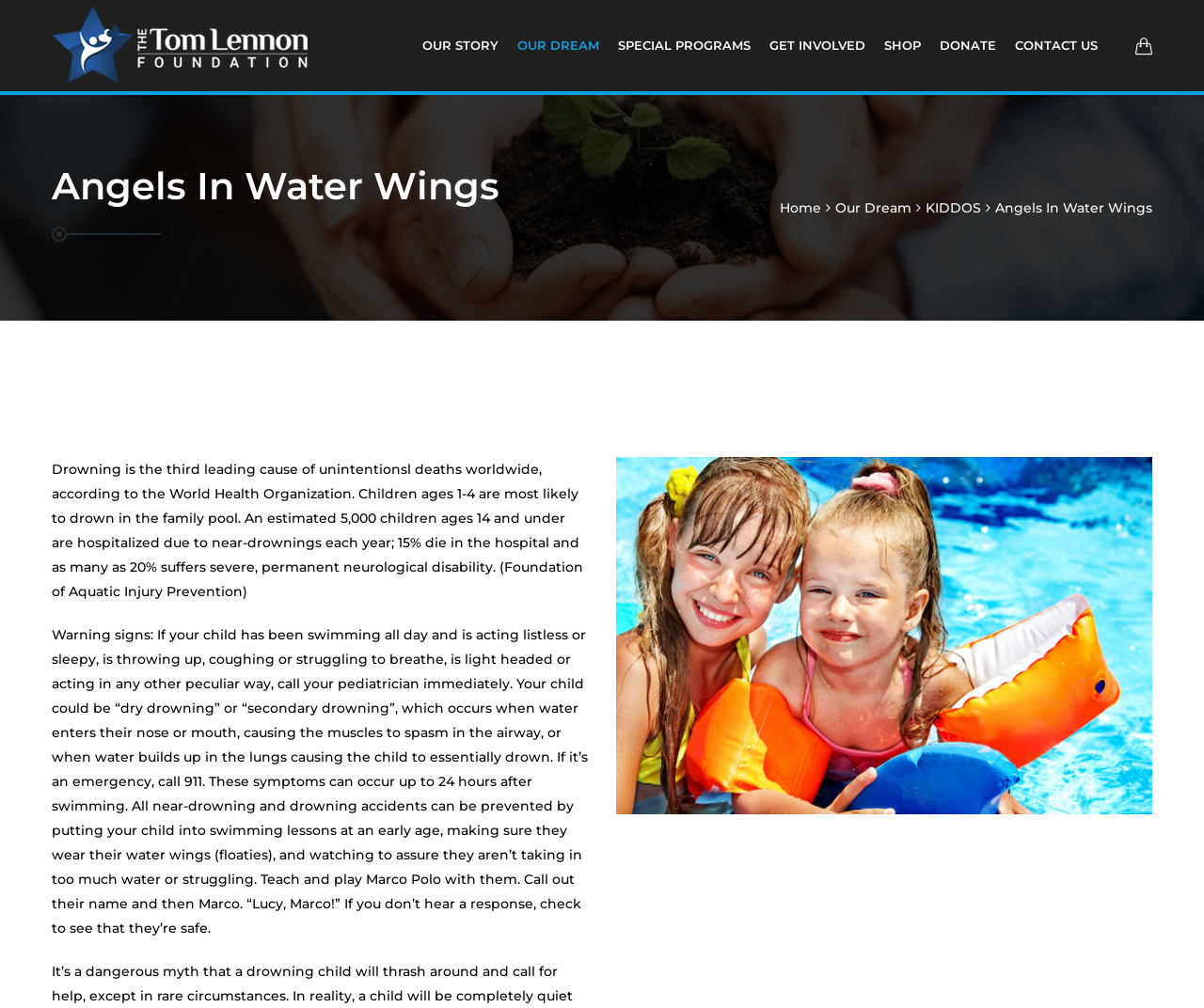What is the color of the background of the webpage?
Please provide a single word or phrase as your answer based on the image.

White